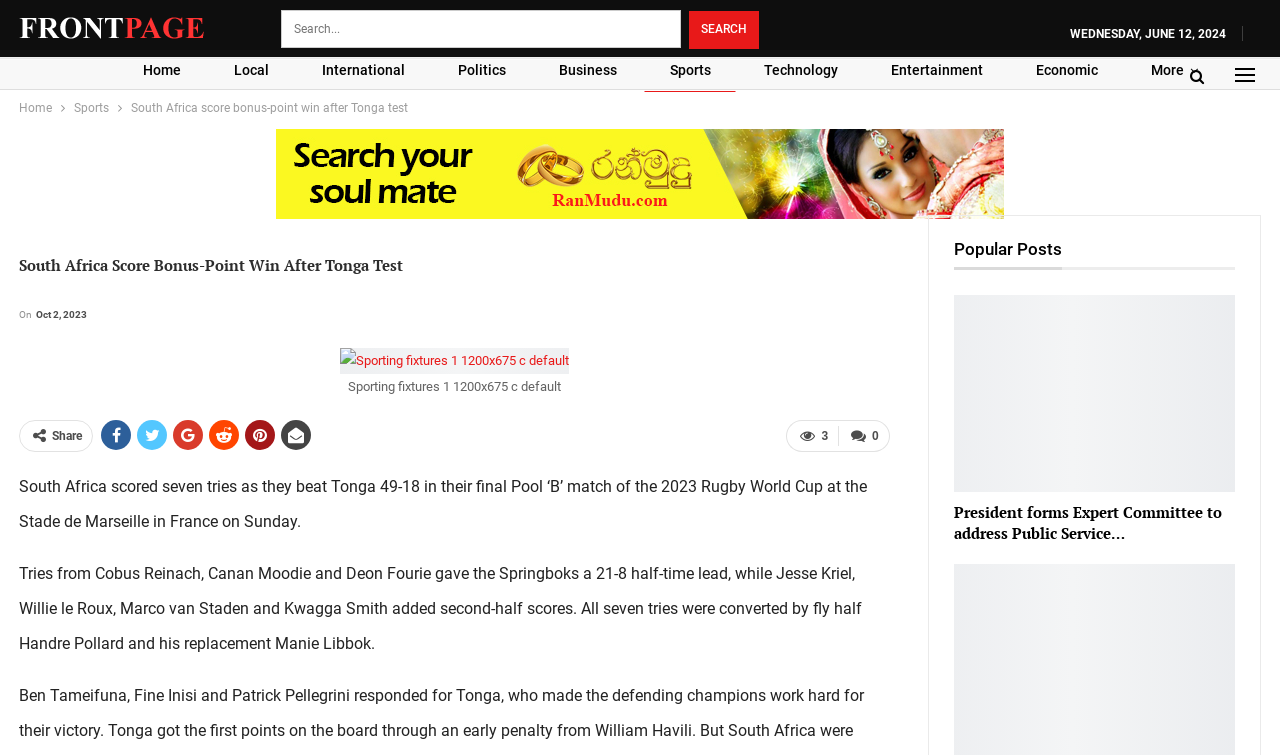Please identify the bounding box coordinates of the area that needs to be clicked to fulfill the following instruction: "Go to Home page."

[0.092, 0.062, 0.161, 0.125]